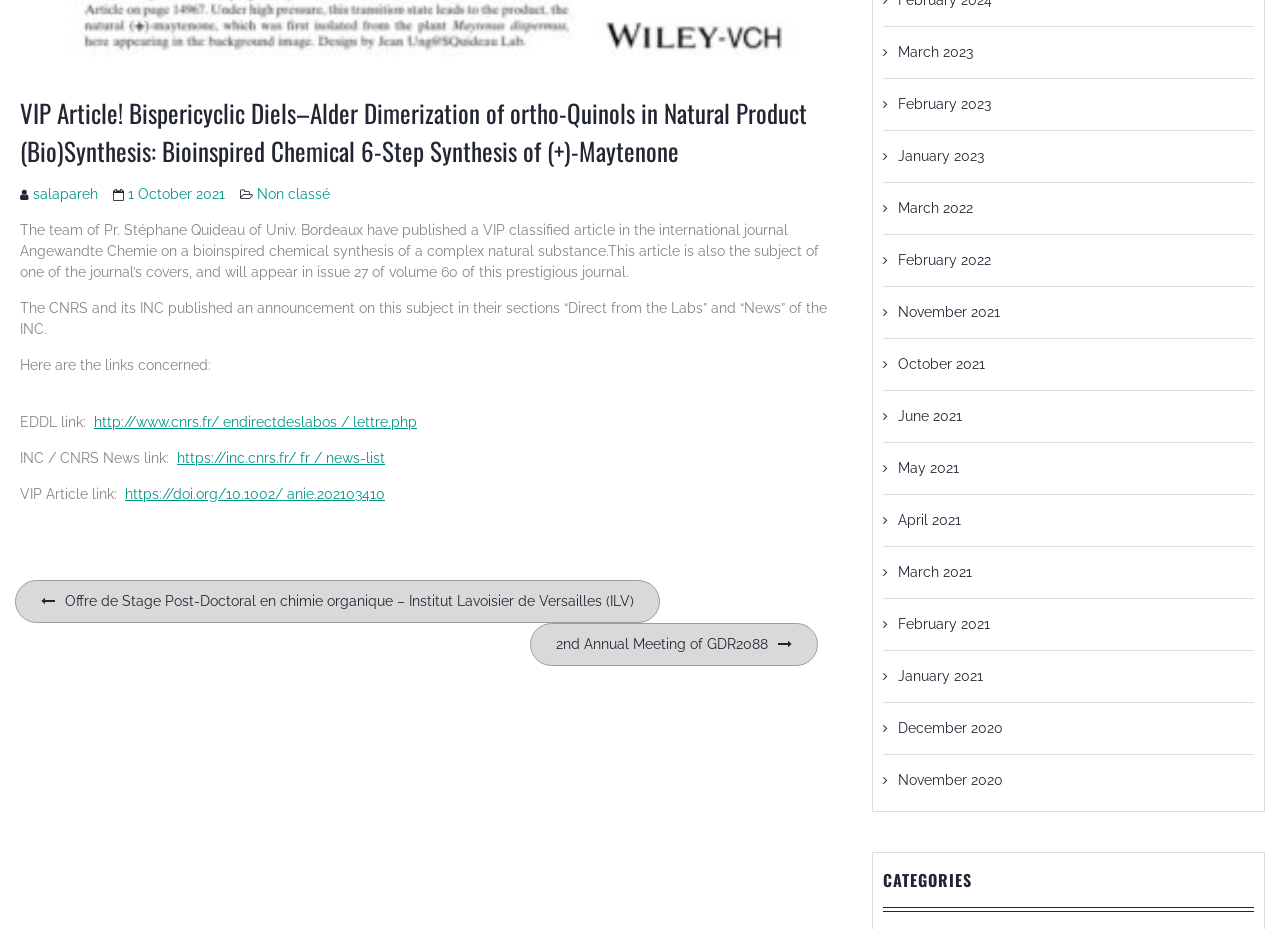Determine the bounding box coordinates of the region that needs to be clicked to achieve the task: "Visit the CNRS website".

[0.073, 0.446, 0.326, 0.463]